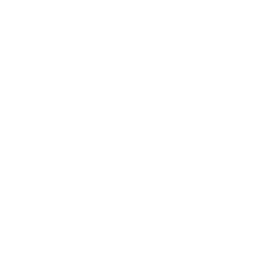Provide a comprehensive description of the image.

The image features a simple black arrow icon, typically used to indicate direction or navigation. This arrow suggests movement or the act of proceeding forward, often employed in web design to guide users or draw attention to specific links or calls to action. Its minimalist design allows it to seamlessly blend into various layouts, making it a versatile element in user interface design.